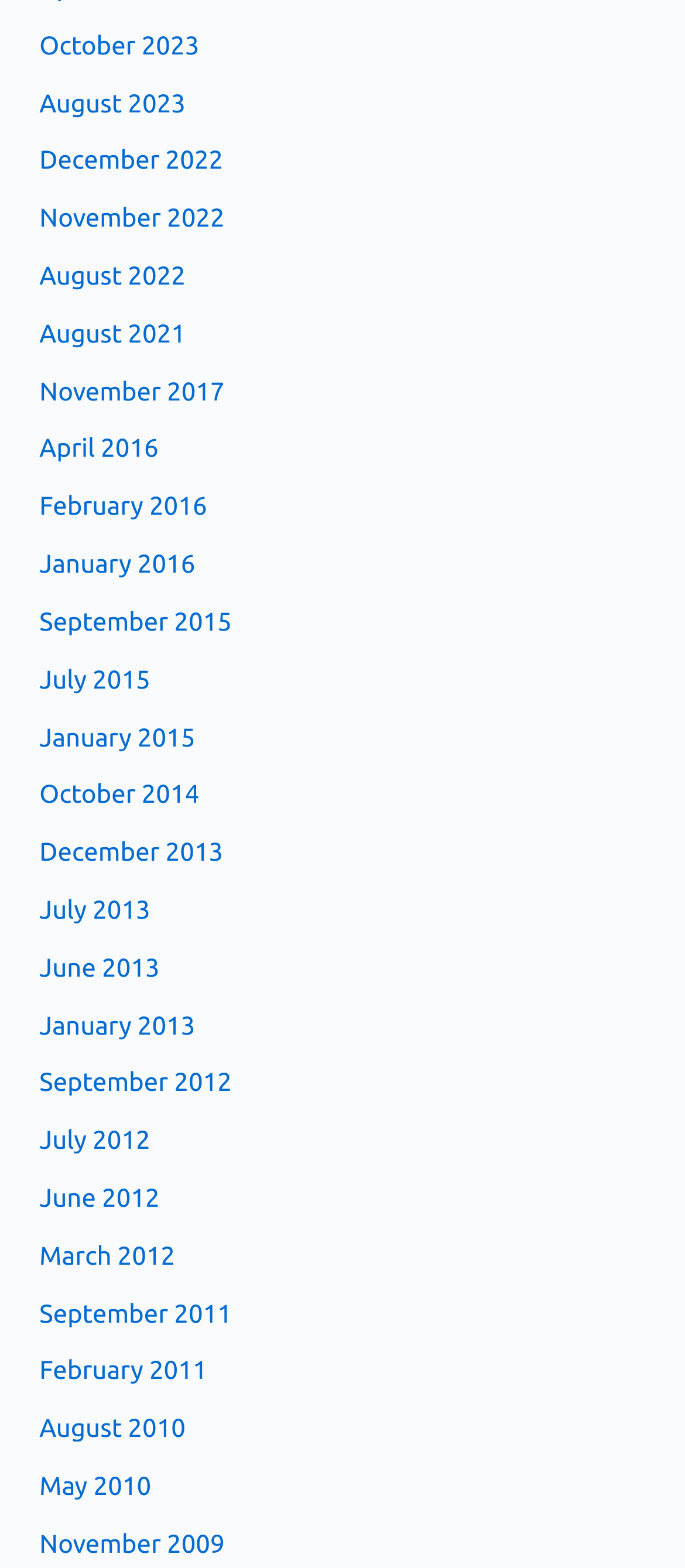Determine the bounding box coordinates of the clickable element to achieve the following action: 'view August 2023'. Provide the coordinates as four float values between 0 and 1, formatted as [left, top, right, bottom].

[0.058, 0.056, 0.271, 0.075]